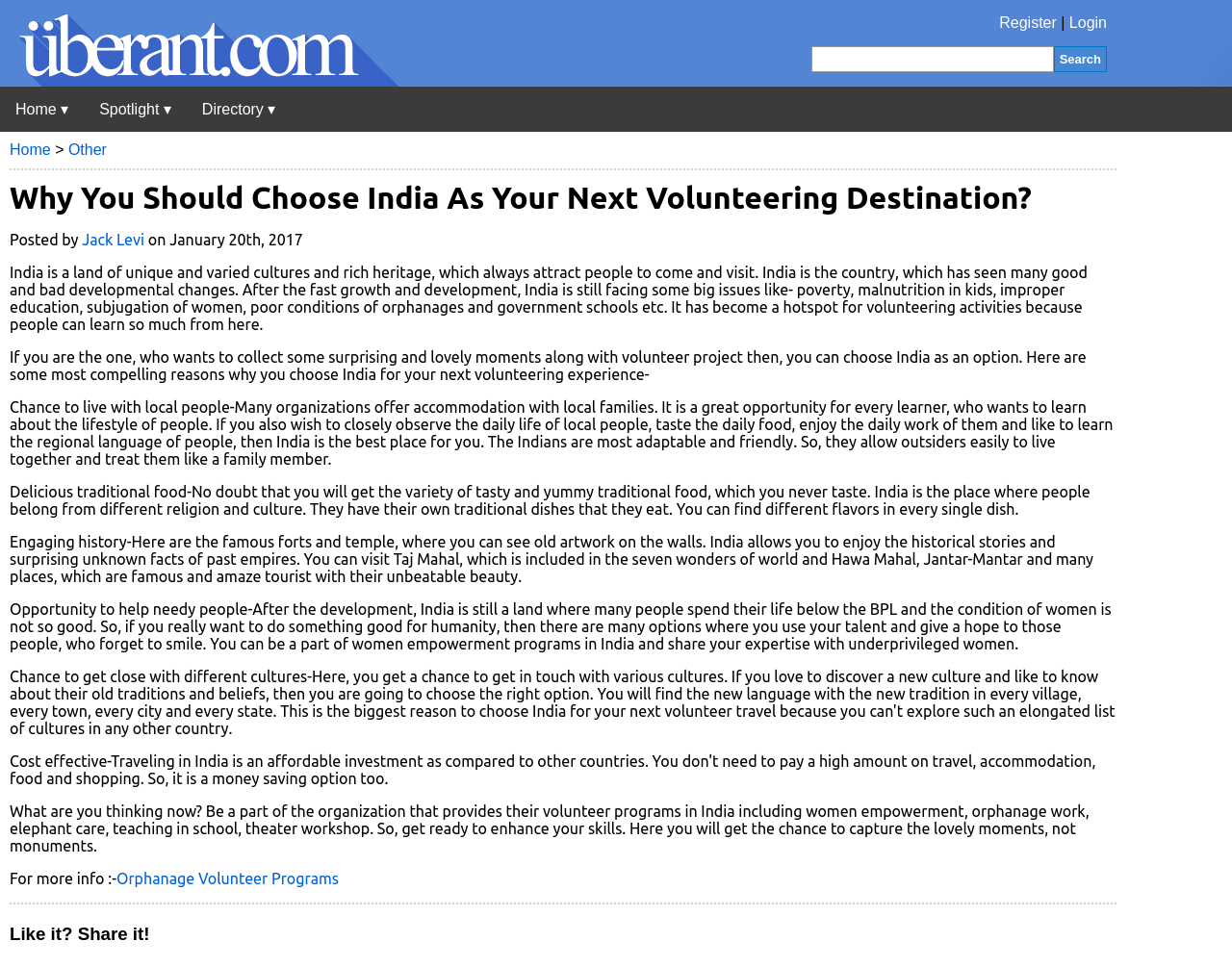Please extract and provide the main headline of the webpage.

Why You Should Choose India As Your Next Volunteering Destination?